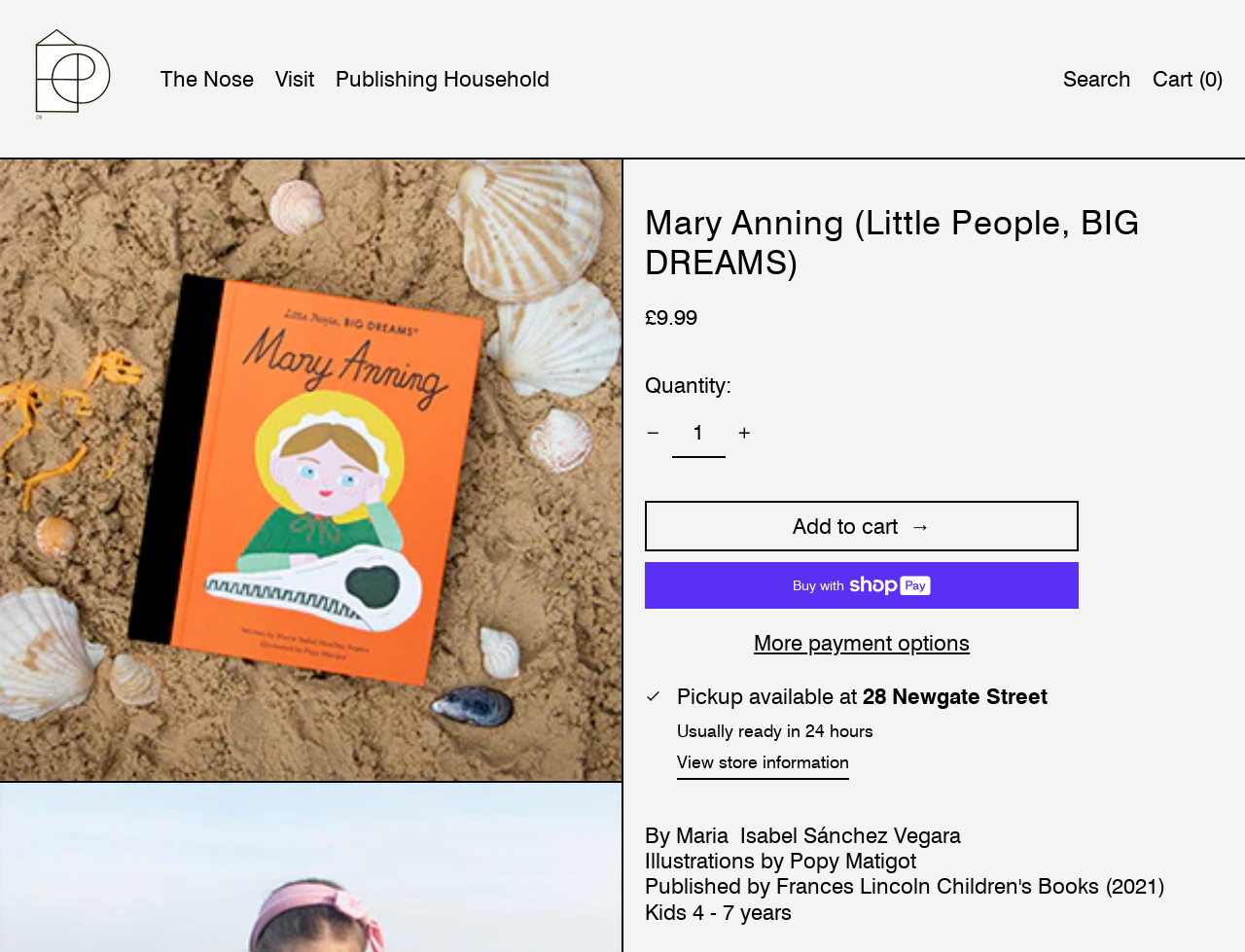What is the name of the book?
Answer the question in a detailed and comprehensive manner.

I inferred this answer by looking at the header element 'Mary Anning (Little People, BIG DREAMS)' and the image with the same name, which suggests that the webpage is about a book with this title.